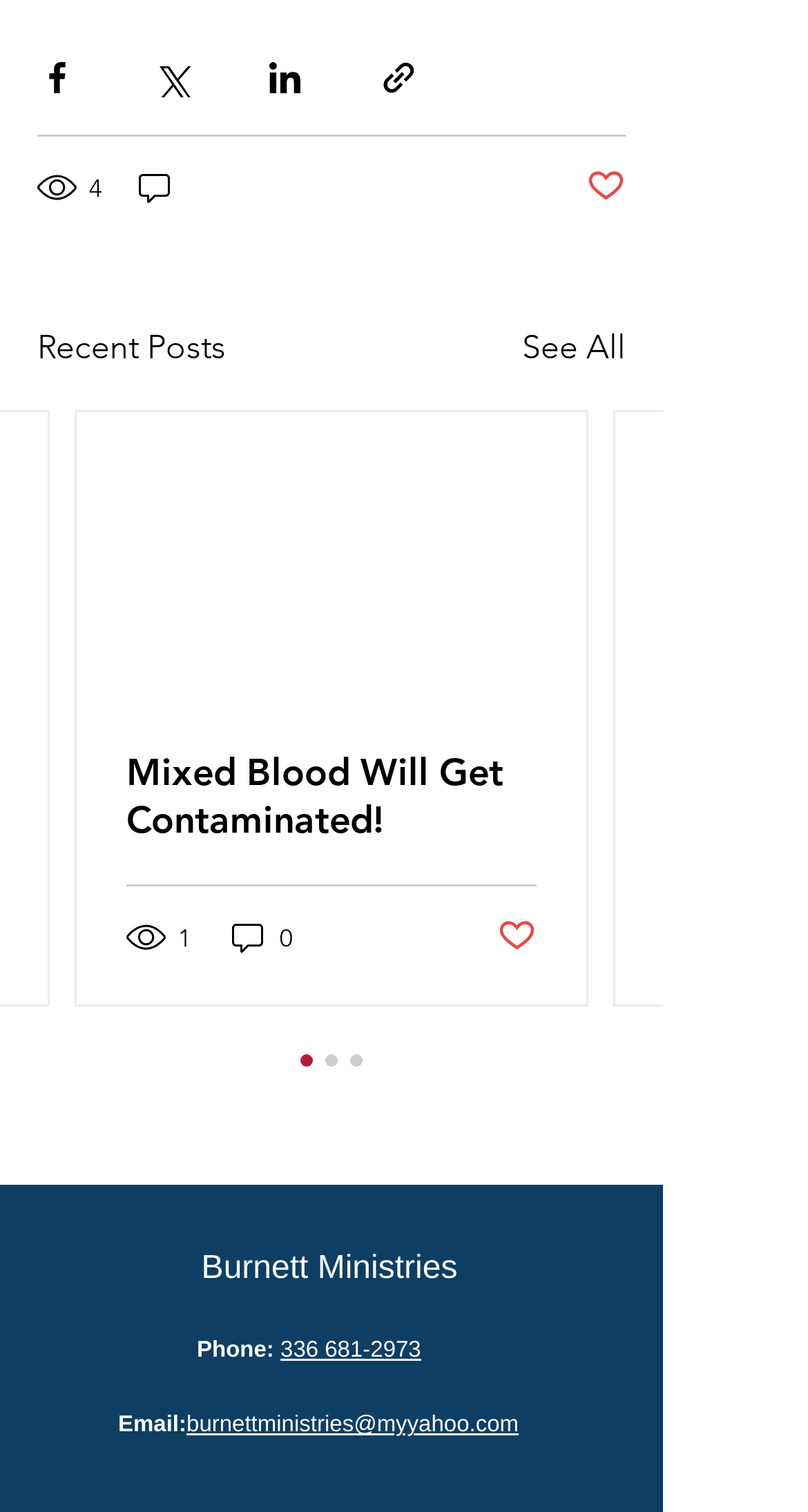What is the number of views for the first post?
Answer the question in a detailed and comprehensive manner.

I looked at the first post and found the text '4 views' below it, which indicates the number of views for that post.